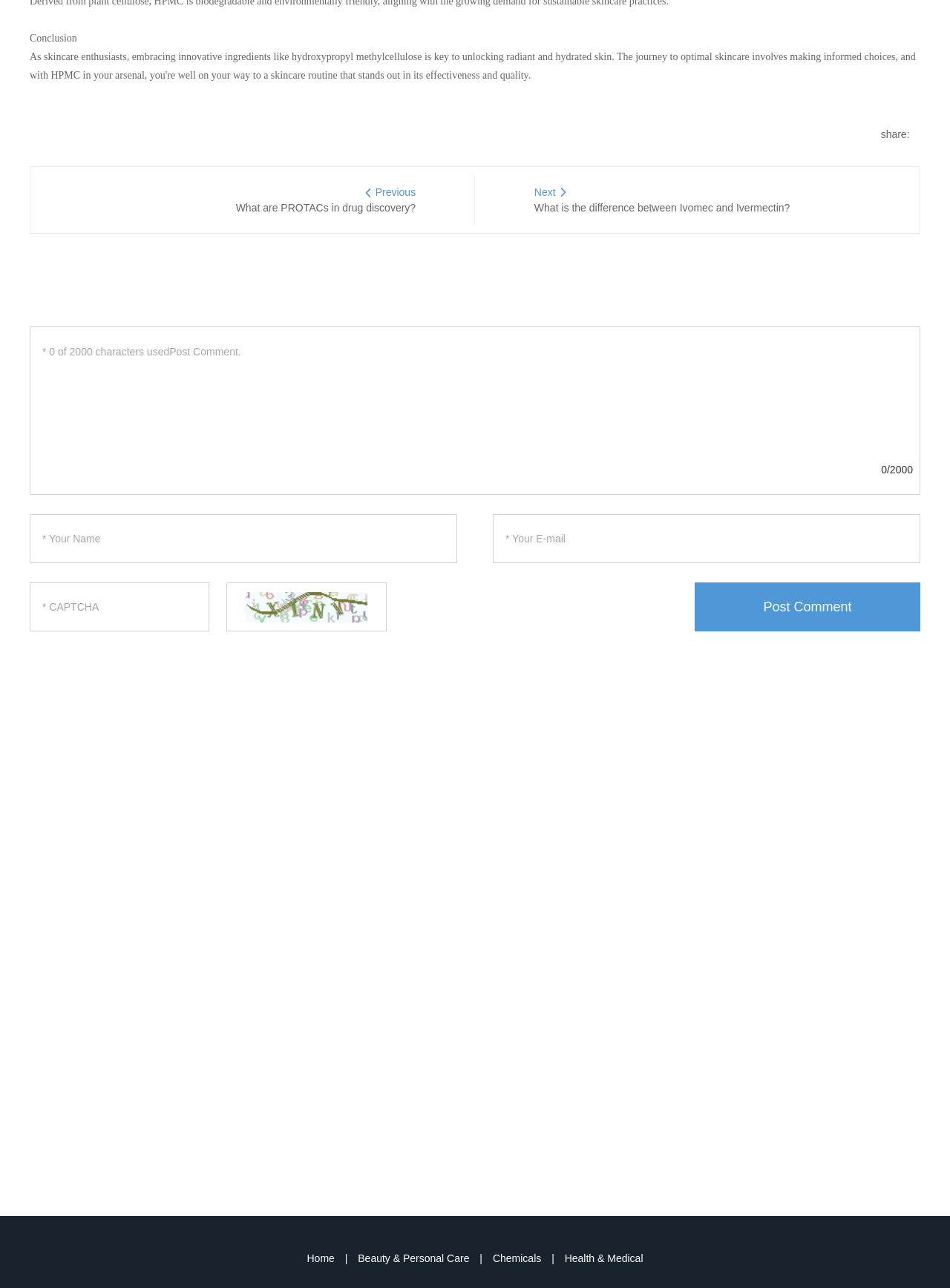Determine the bounding box coordinates for the area you should click to complete the following instruction: "Enter a comment in the text box".

[0.031, 0.254, 0.969, 0.384]